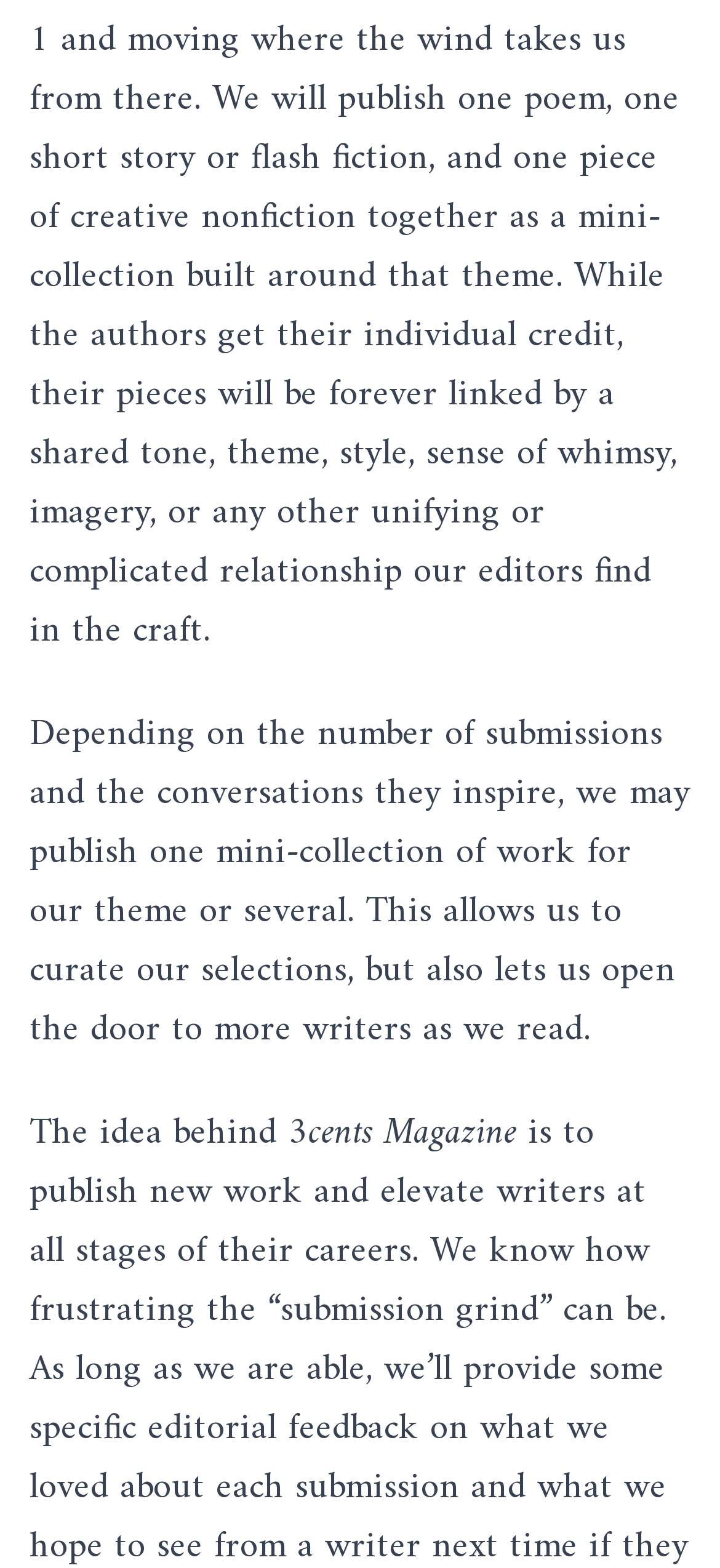Answer the following query concisely with a single word or phrase:
What is the theme of the magazine?

Not specified